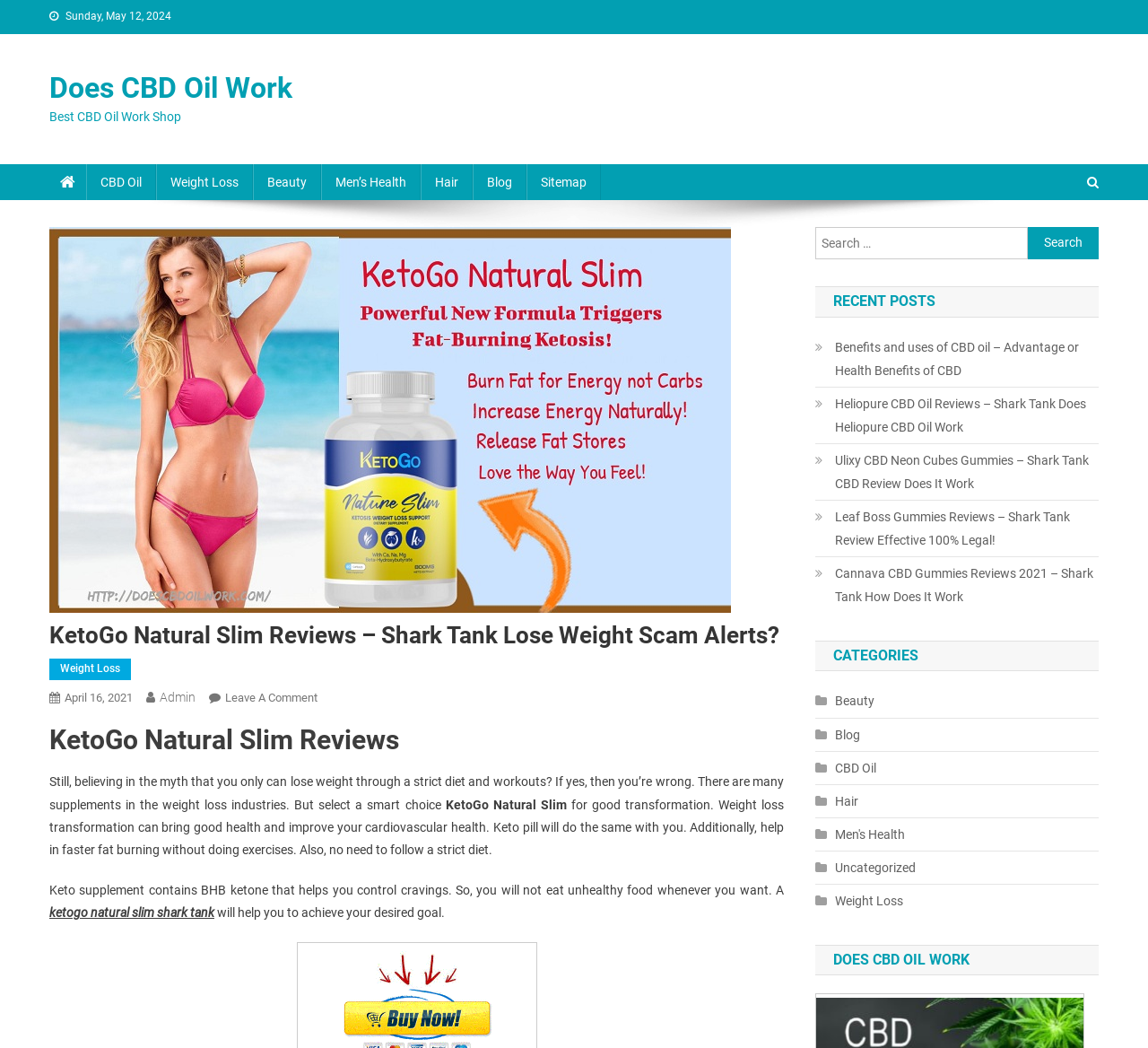Please examine the image and provide a detailed answer to the question: What categories are available on the webpage?

The categories are listed on the right-hand side of the webpage, under the heading 'CATEGORIES'. These categories provide a way to navigate to related content on the webpage.